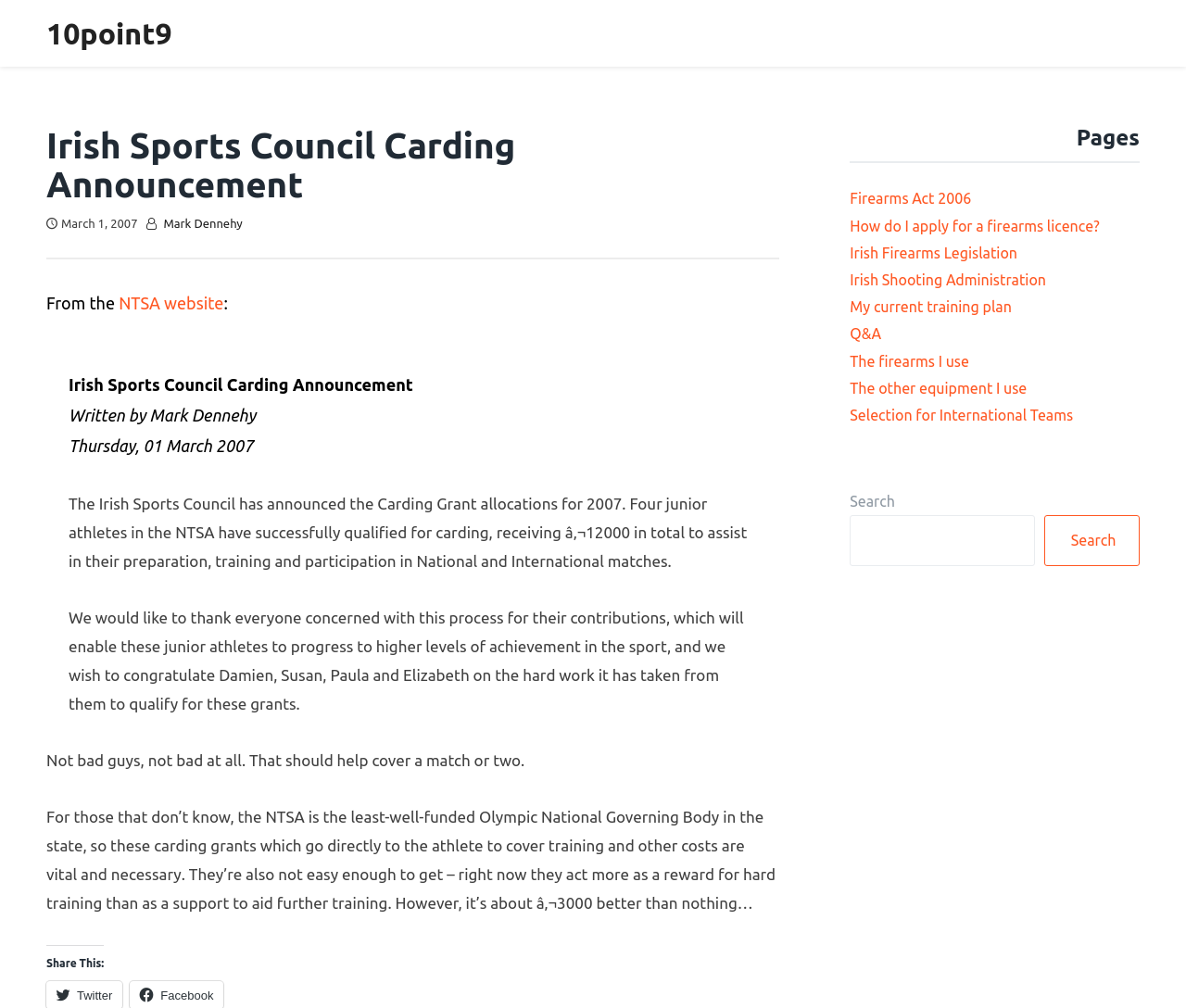Find the bounding box coordinates of the area that needs to be clicked in order to achieve the following instruction: "Click the 'Share This:' heading". The coordinates should be specified as four float numbers between 0 and 1, i.e., [left, top, right, bottom].

[0.039, 0.937, 0.088, 0.962]